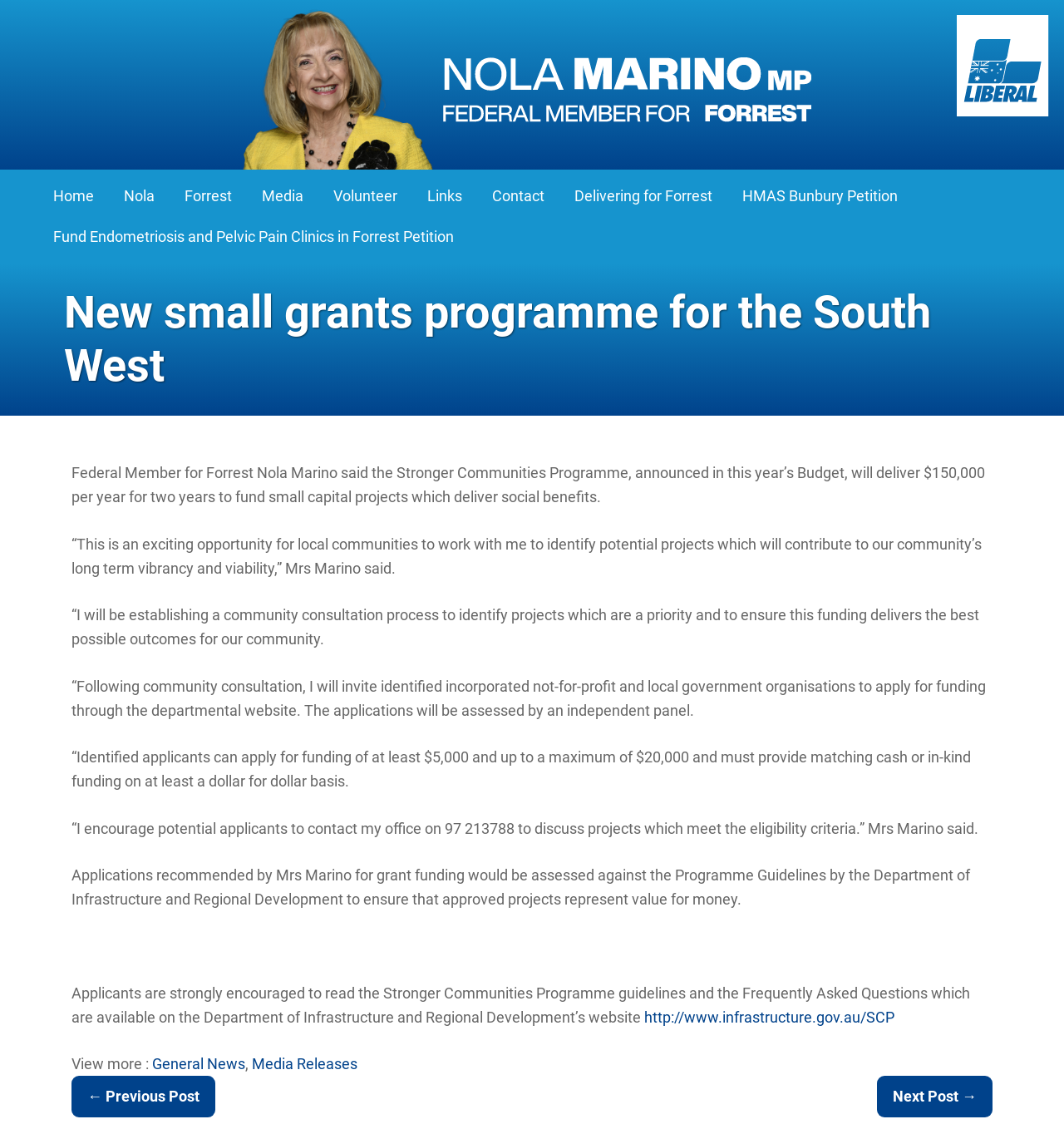Pinpoint the bounding box coordinates of the element that must be clicked to accomplish the following instruction: "View more General News". The coordinates should be in the format of four float numbers between 0 and 1, i.e., [left, top, right, bottom].

[0.143, 0.935, 0.23, 0.95]